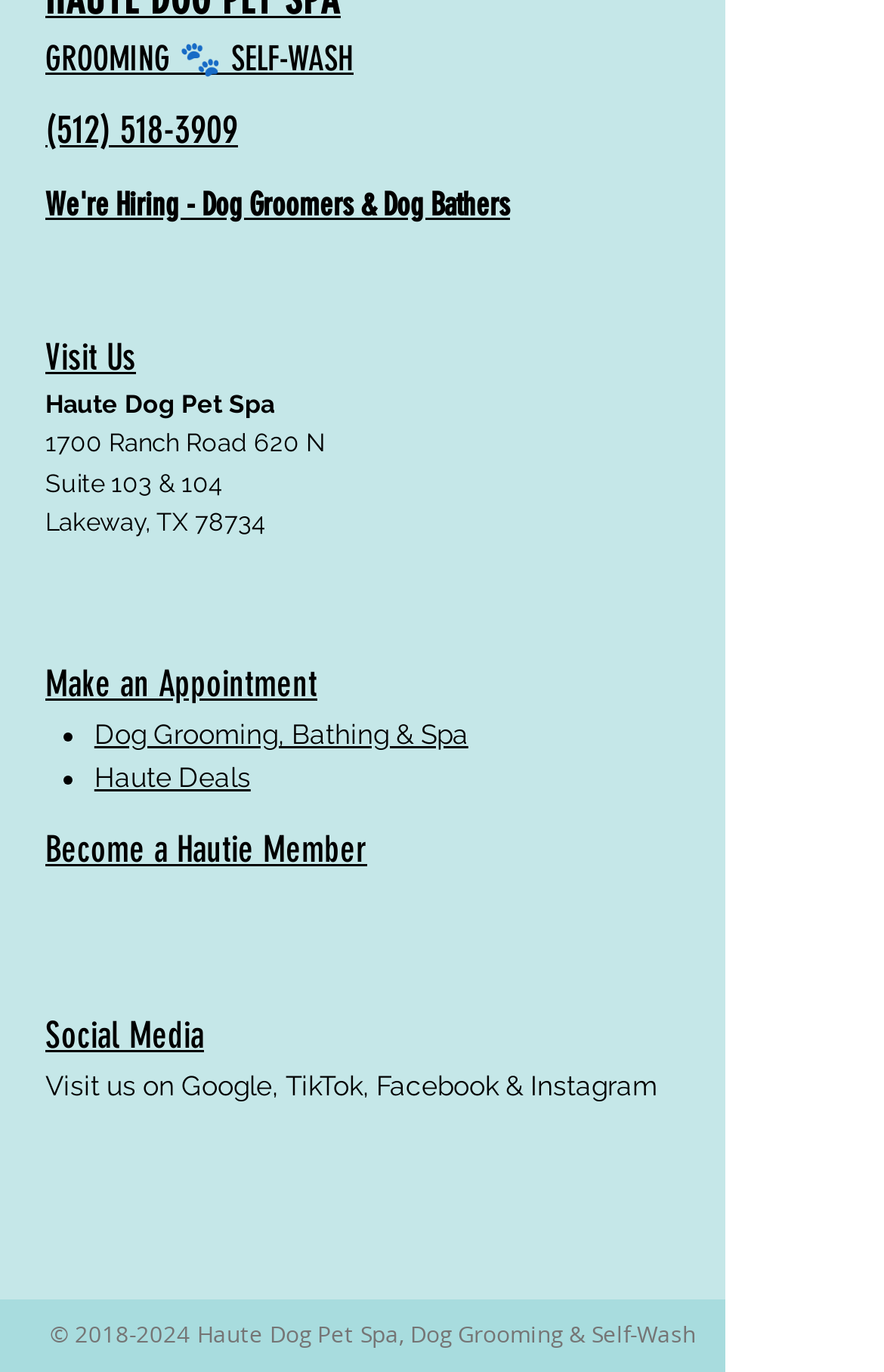Pinpoint the bounding box coordinates of the clickable area necessary to execute the following instruction: "Learn about Bitcoin Tumbler". The coordinates should be given as four float numbers between 0 and 1, namely [left, top, right, bottom].

None